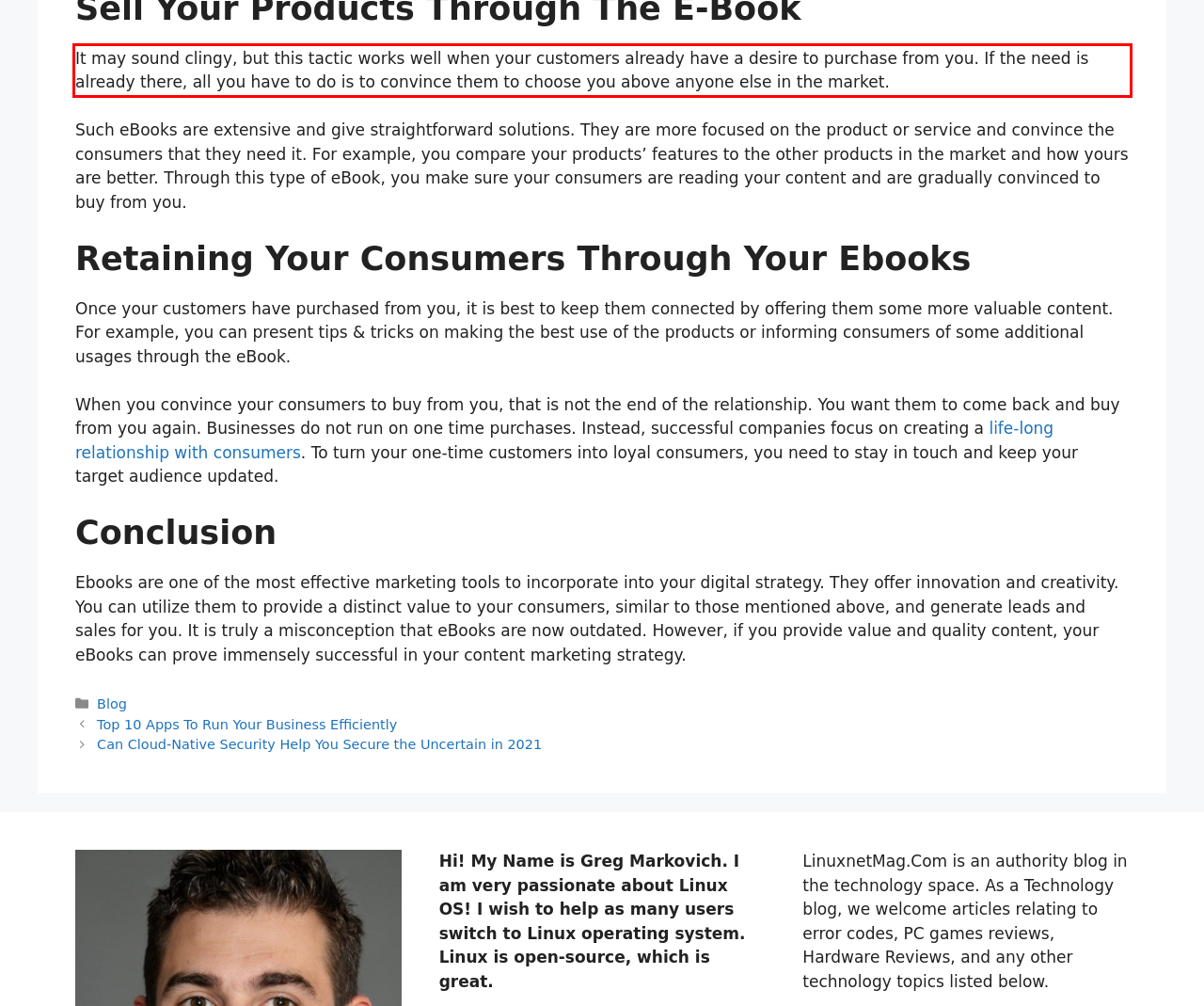You are given a screenshot of a webpage with a UI element highlighted by a red bounding box. Please perform OCR on the text content within this red bounding box.

It may sound clingy, but this tactic works well when your customers already have a desire to purchase from you. If the need is already there, all you have to do is to convince them to choose you above anyone else in the market.